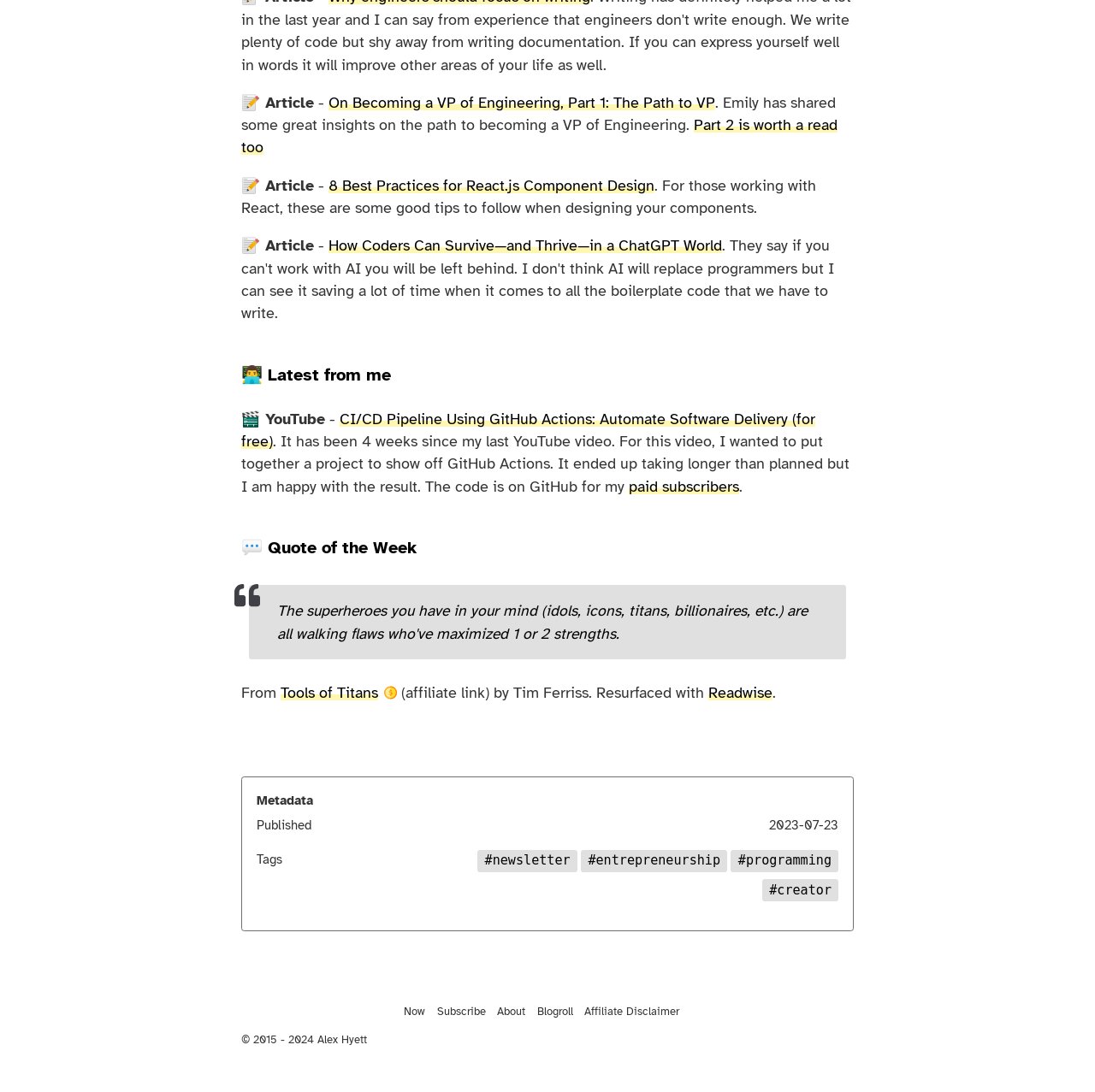Find the bounding box coordinates for the area that must be clicked to perform this action: "Read the article about becoming a VP of Engineering".

[0.3, 0.085, 0.653, 0.102]